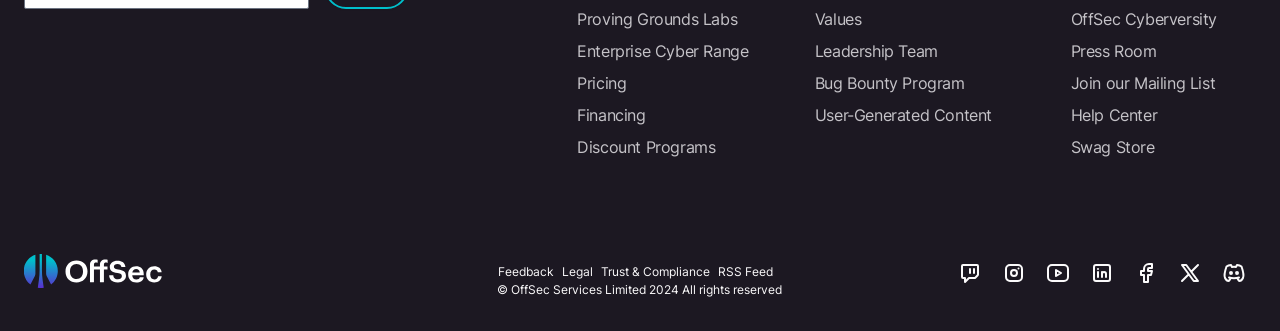Could you specify the bounding box coordinates for the clickable section to complete the following instruction: "Follow on Twitch"?

[0.741, 0.757, 0.775, 0.89]